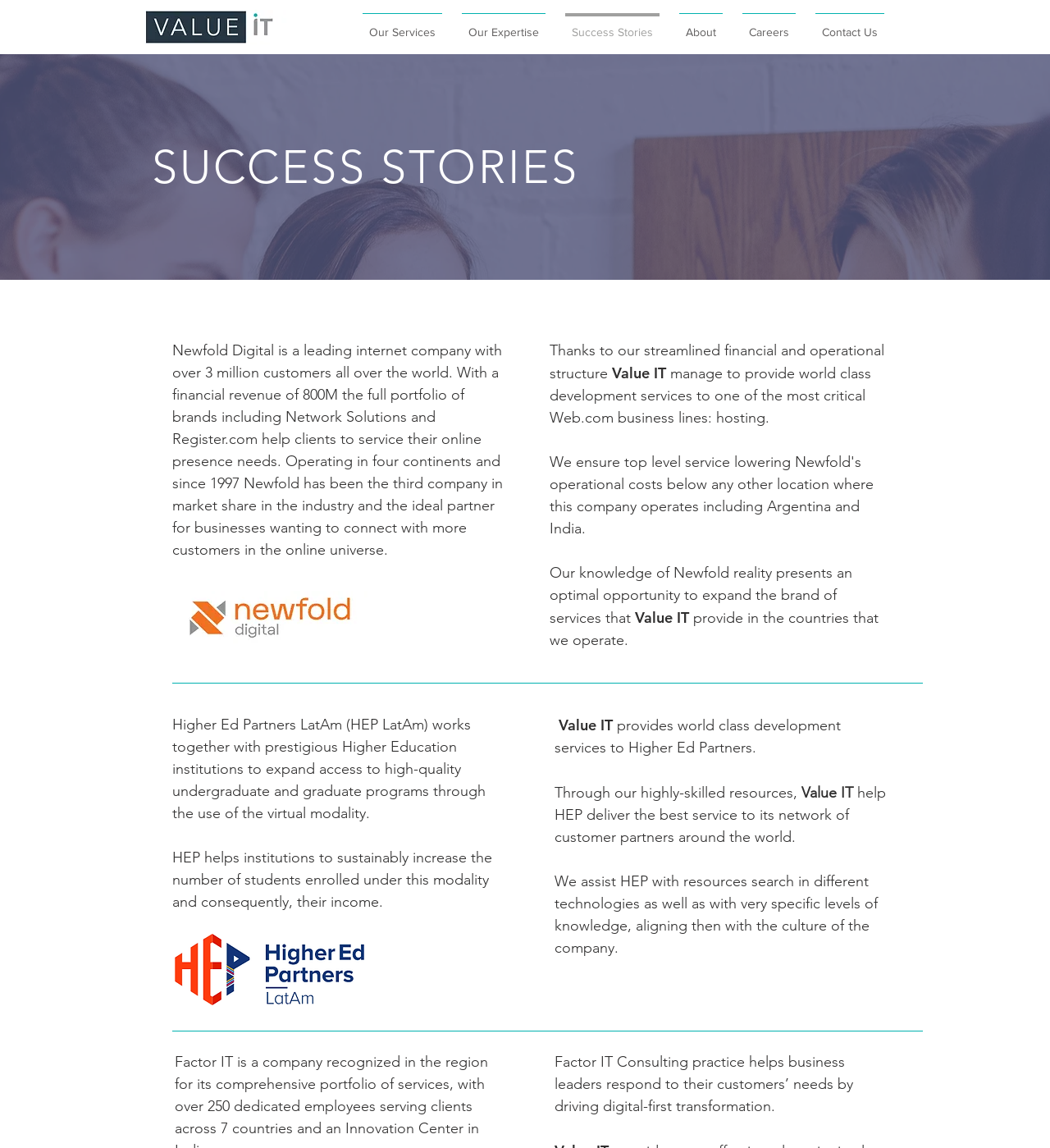Based on the description "About", find the bounding box of the specified UI element.

[0.638, 0.011, 0.698, 0.031]